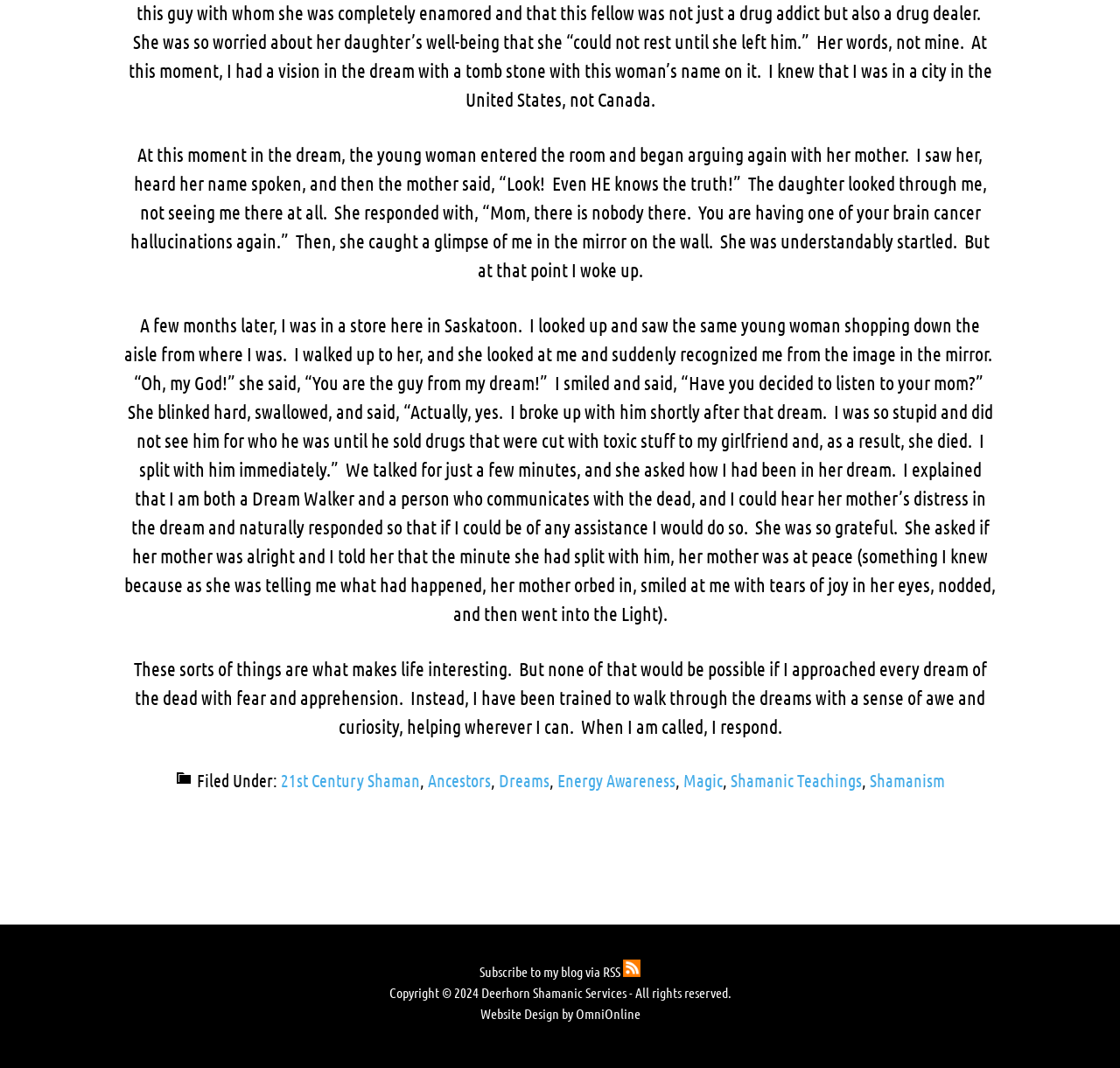Provide a brief response using a word or short phrase to this question:
What is the copyright year?

2024